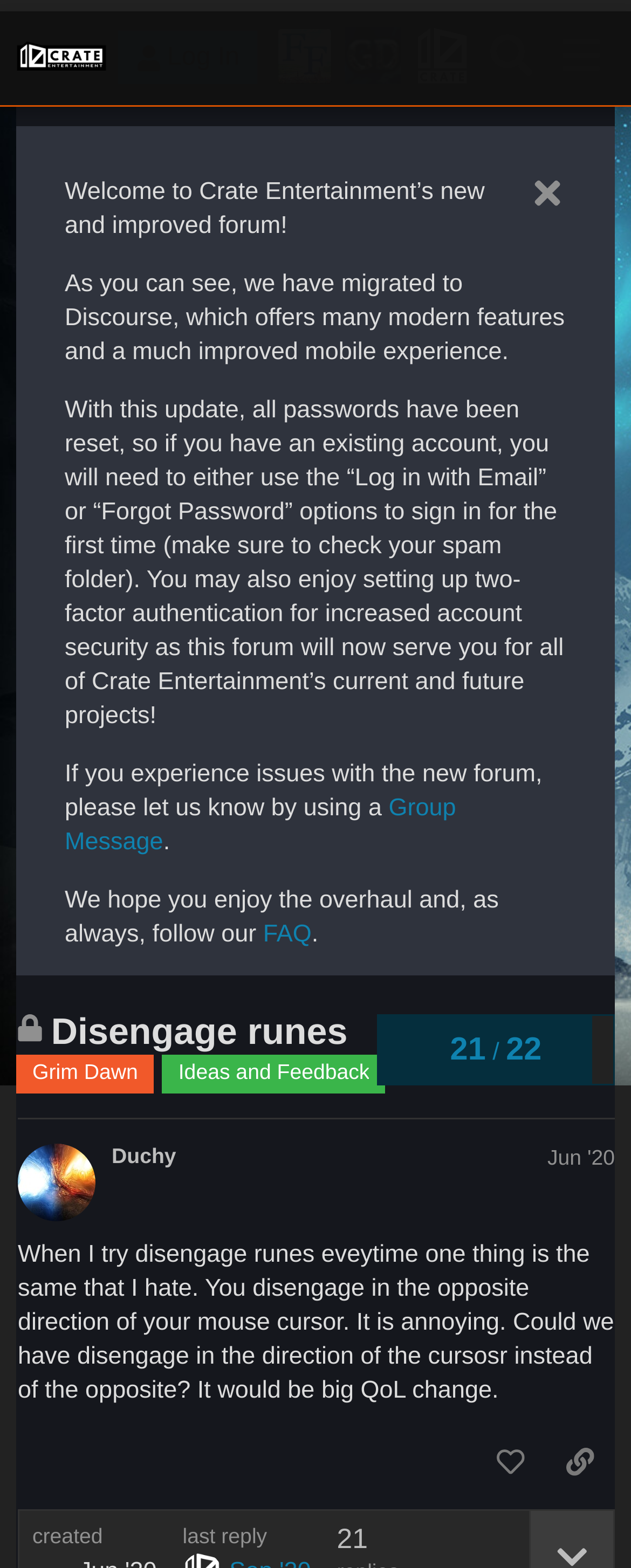What is the topic of discussion in this webpage?
Please look at the screenshot and answer in one word or a short phrase.

Disengage runes